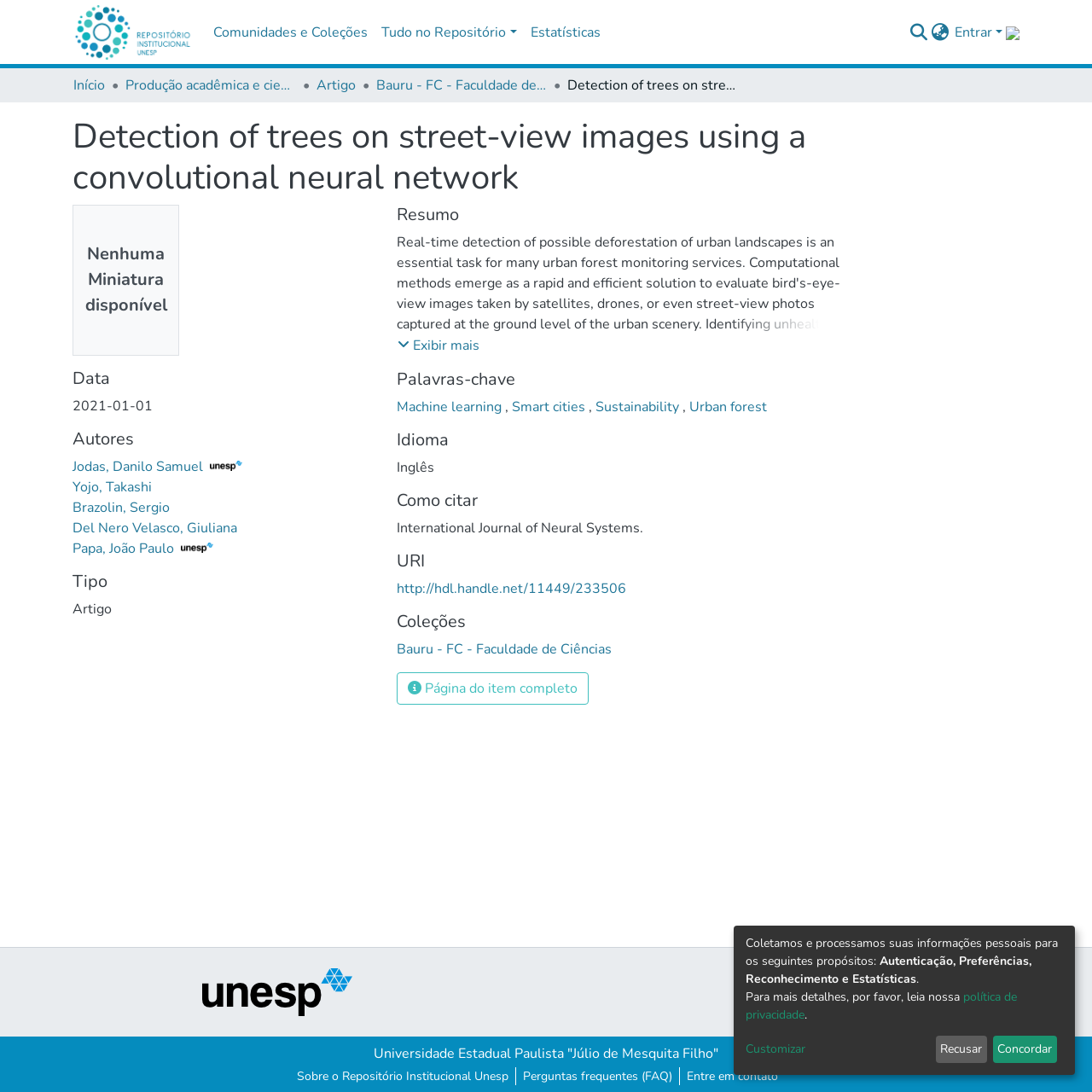Please determine the bounding box coordinates of the area that needs to be clicked to complete this task: 'Read the article by Jodas, Danilo Samuel'. The coordinates must be four float numbers between 0 and 1, formatted as [left, top, right, bottom].

[0.066, 0.419, 0.222, 0.436]